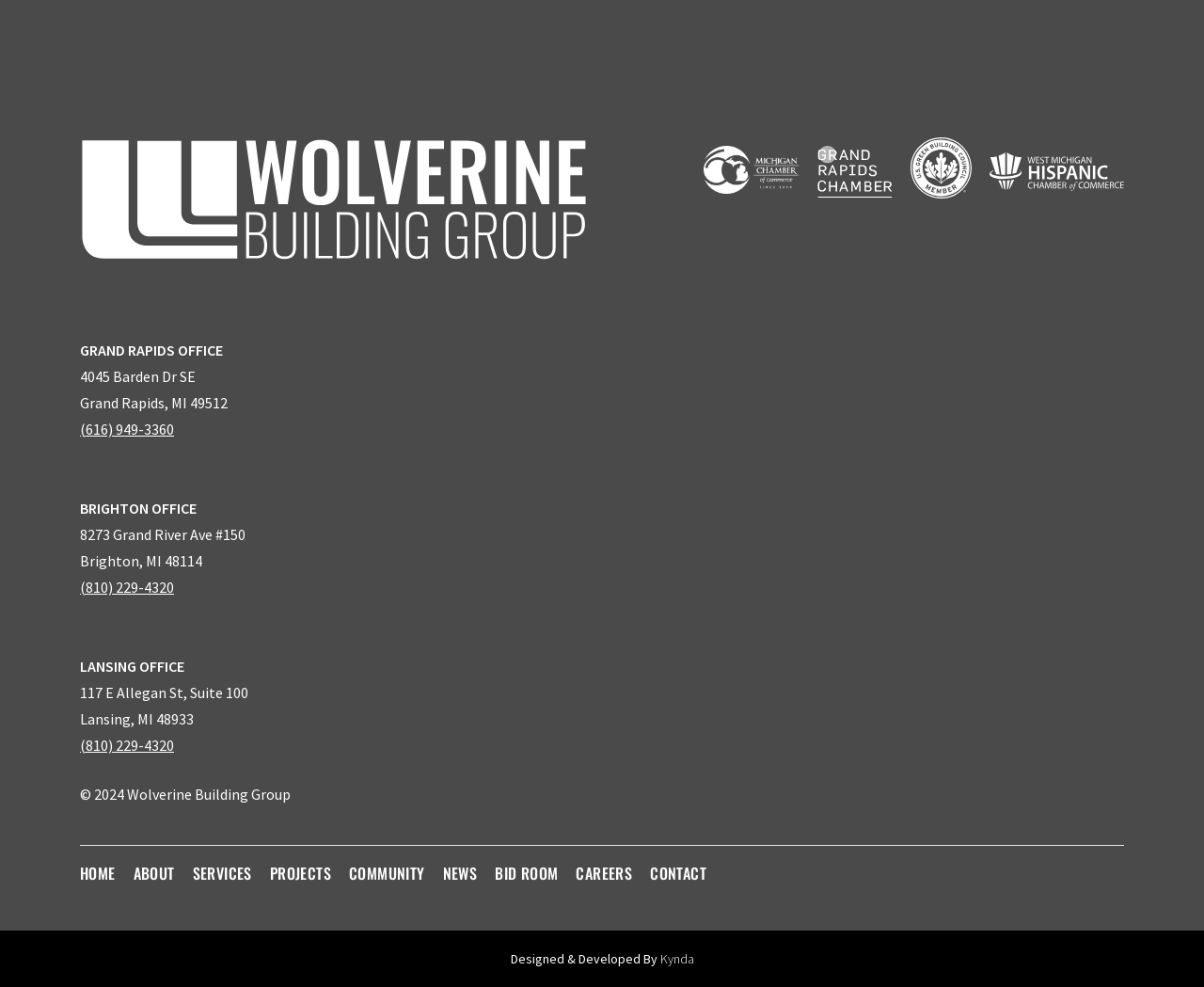Could you determine the bounding box coordinates of the clickable element to complete the instruction: "Learn about coarse fishing"? Provide the coordinates as four float numbers between 0 and 1, i.e., [left, top, right, bottom].

None